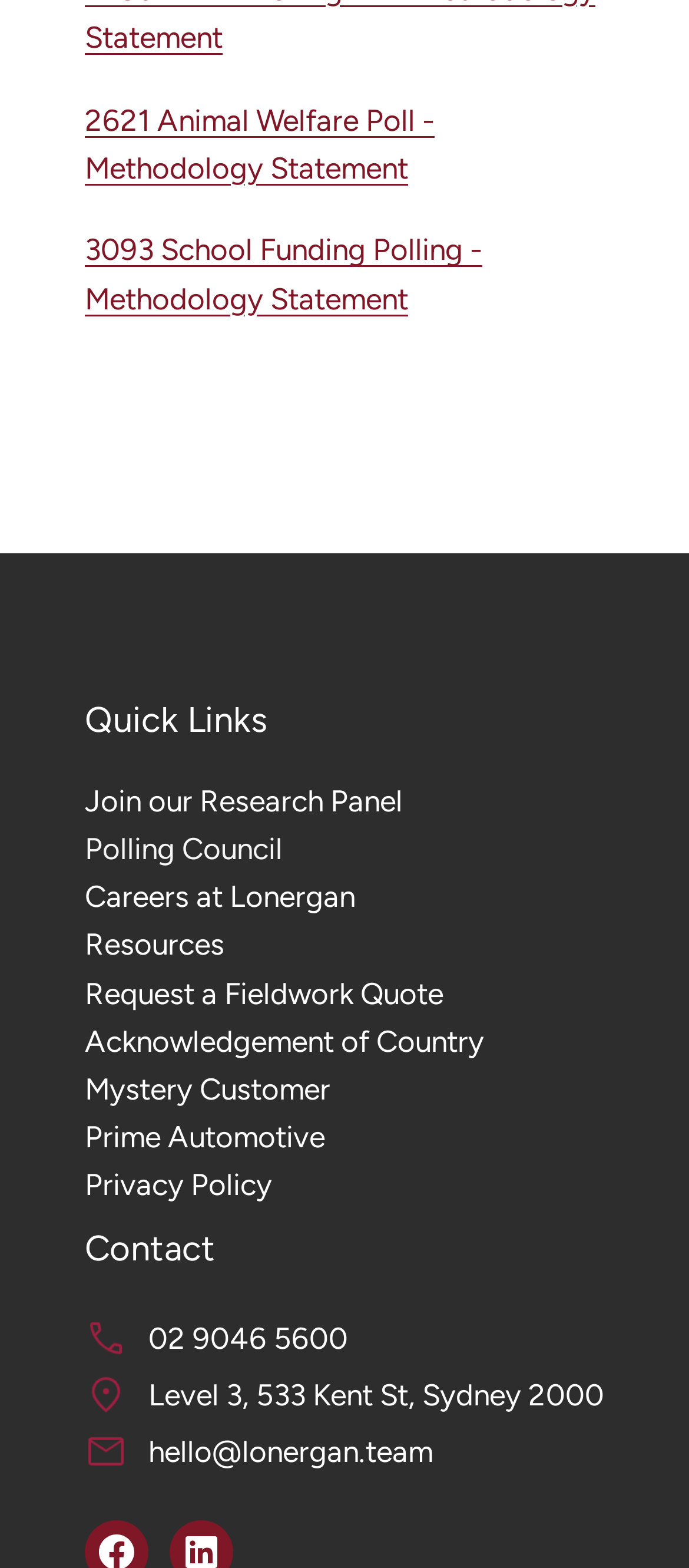Find and specify the bounding box coordinates that correspond to the clickable region for the instruction: "Join the research panel".

[0.123, 0.499, 0.585, 0.522]